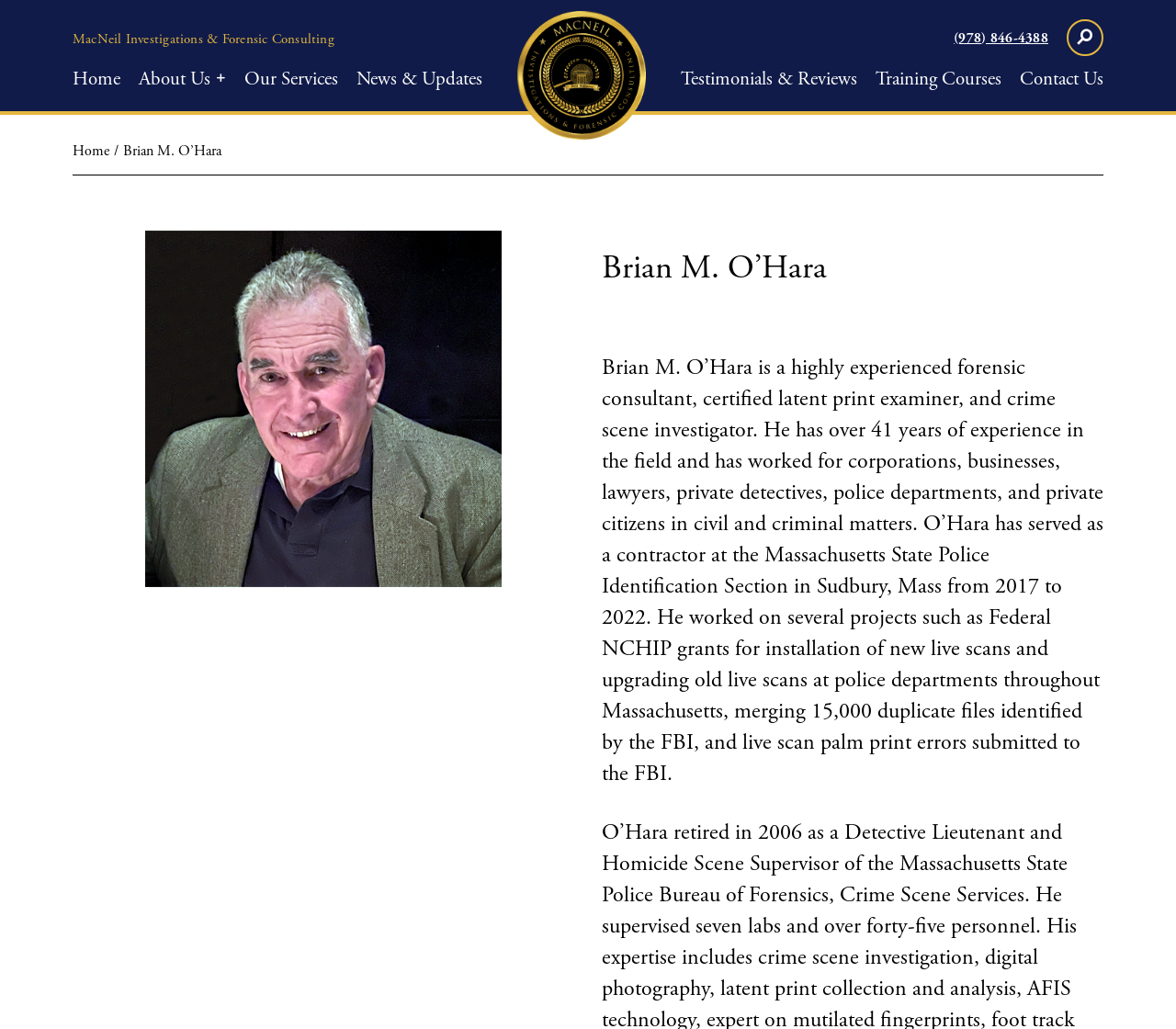Identify the bounding box coordinates for the UI element that matches this description: "Testimonials & Reviews".

[0.579, 0.063, 0.729, 0.09]